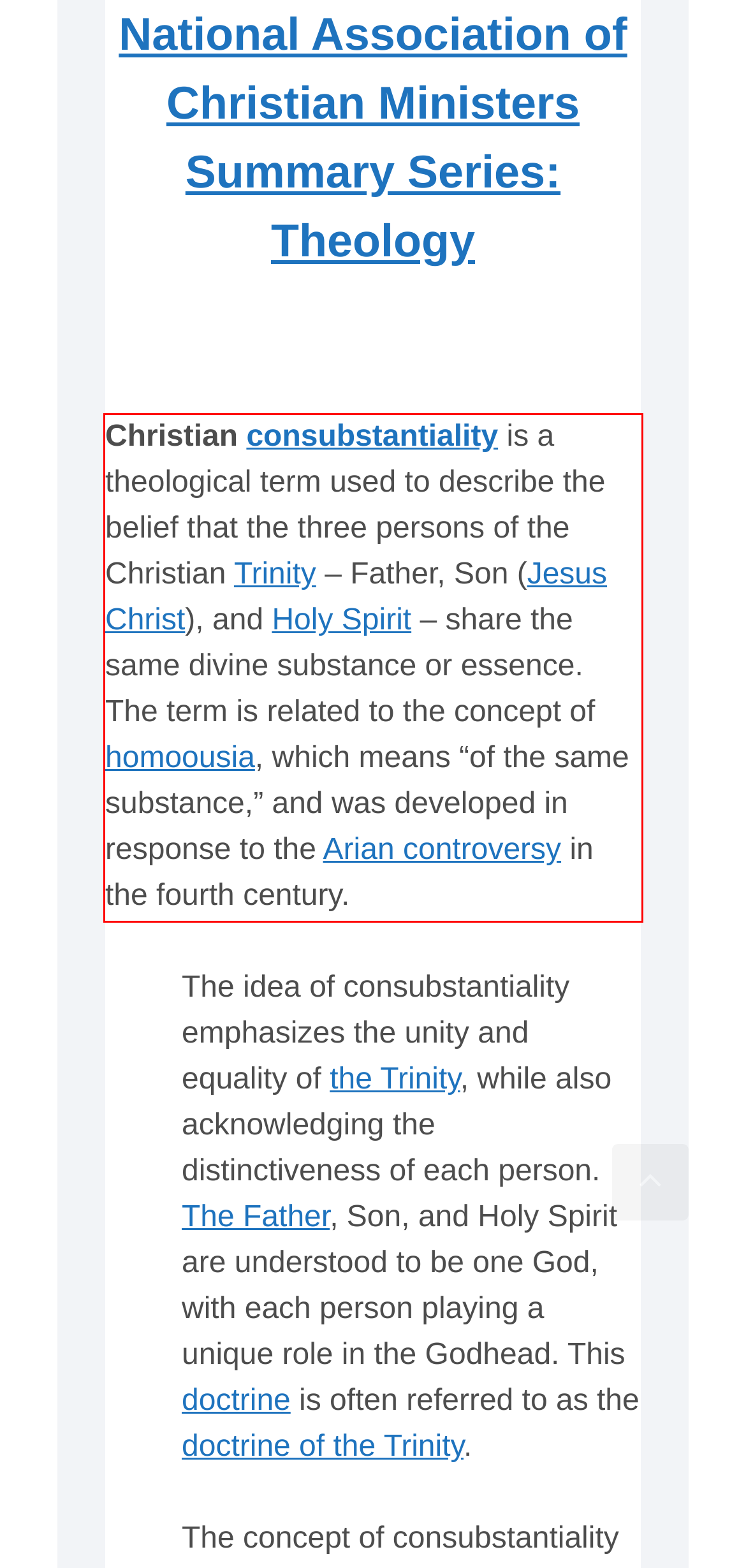Given a screenshot of a webpage containing a red rectangle bounding box, extract and provide the text content found within the red bounding box.

Christian consubstantiality is a theological term used to describe the belief that the three persons of the Christian Trinity – Father, Son (Jesus Christ), and Holy Spirit – share the same divine substance or essence. The term is related to the concept of homoousia, which means “of the same substance,” and was developed in response to the Arian controversy in the fourth century.